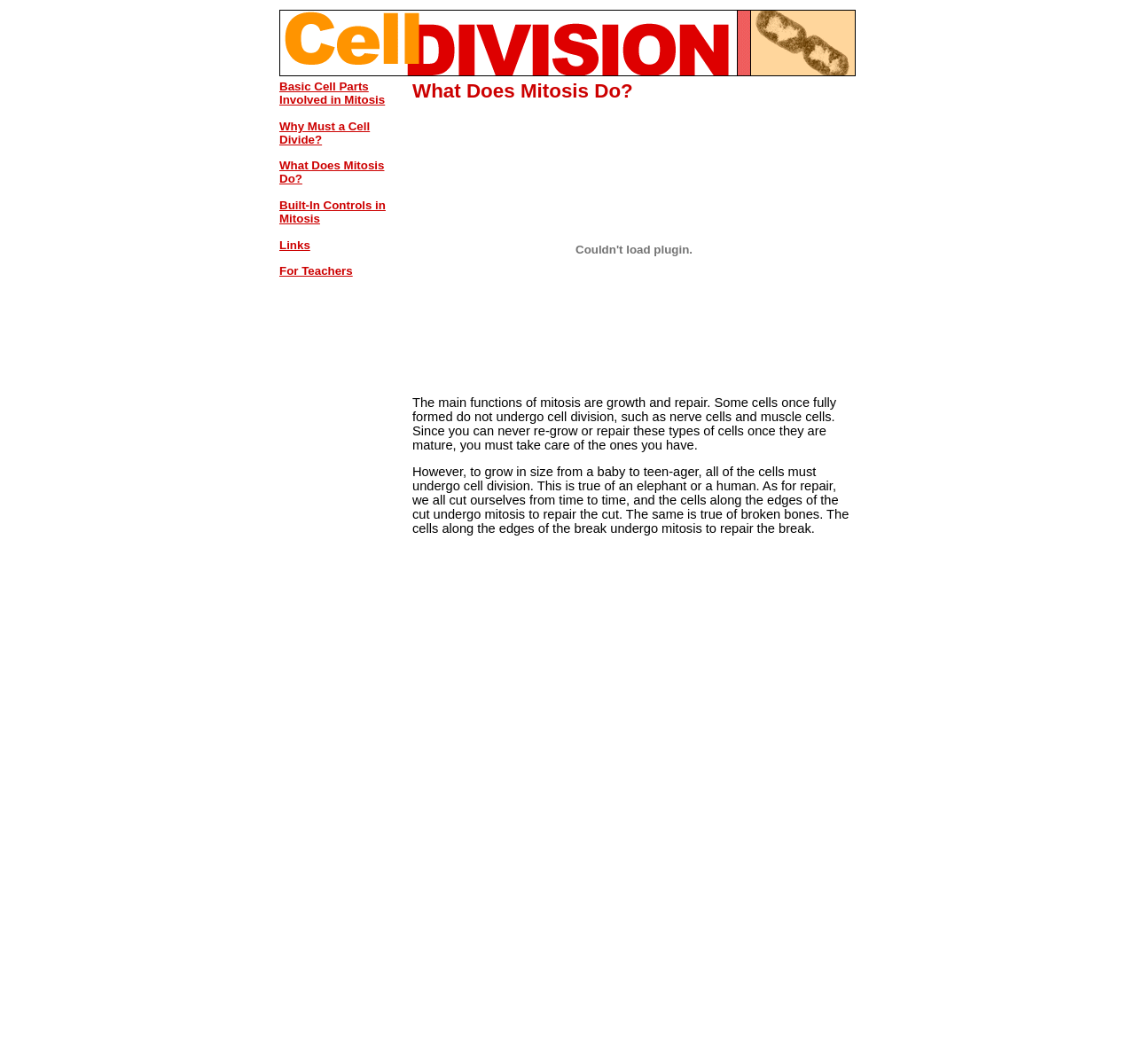What happens to nerve cells and muscle cells once they are fully formed?
Based on the image, answer the question with as much detail as possible.

According to the webpage, some cells once fully formed do not undergo cell division, such as nerve cells and muscle cells. This is mentioned in the paragraph that starts with 'The main functions of mitosis are growth and repair.'